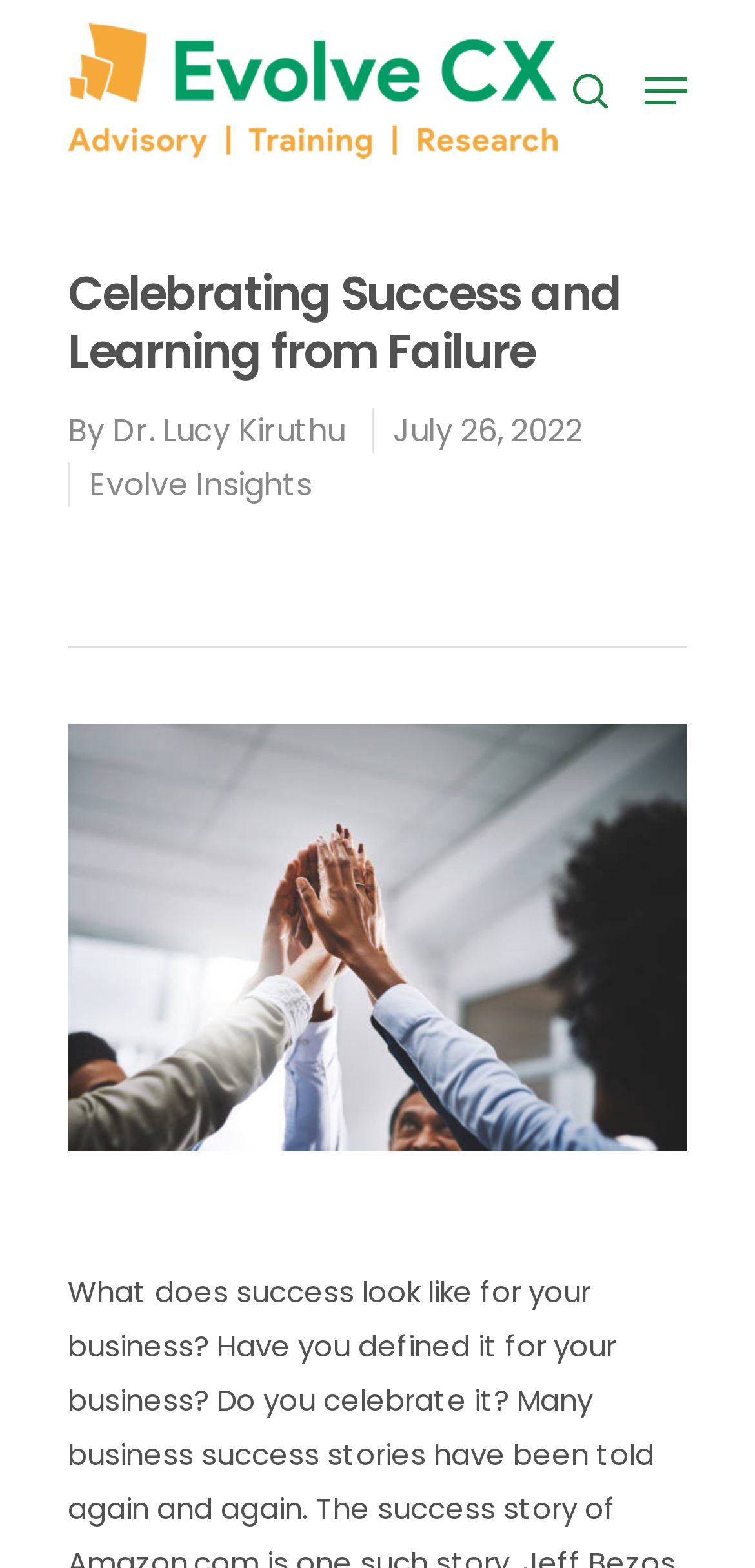Identify and provide the title of the webpage.

Celebrating Success and Learning from Failure